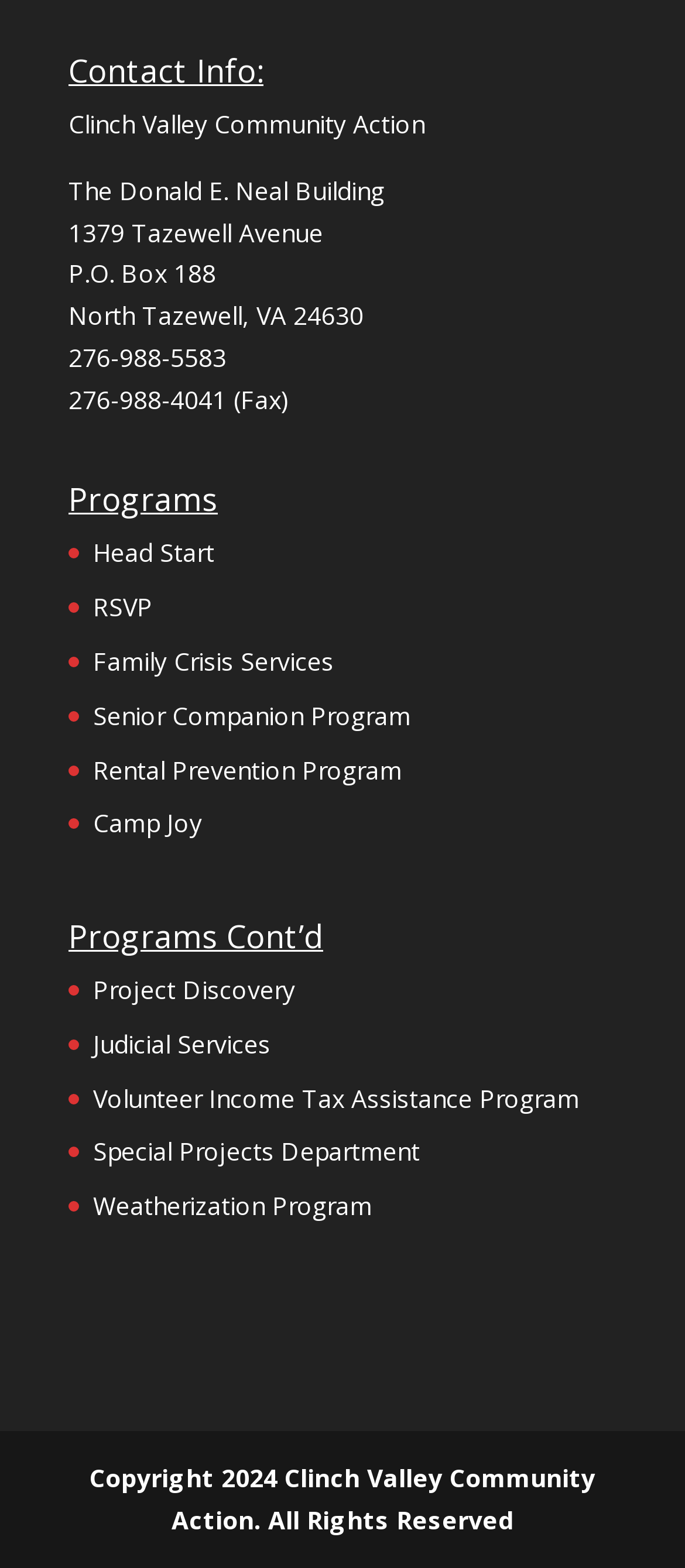Please determine the bounding box coordinates of the element's region to click for the following instruction: "explore Project Discovery".

[0.136, 0.62, 0.431, 0.642]